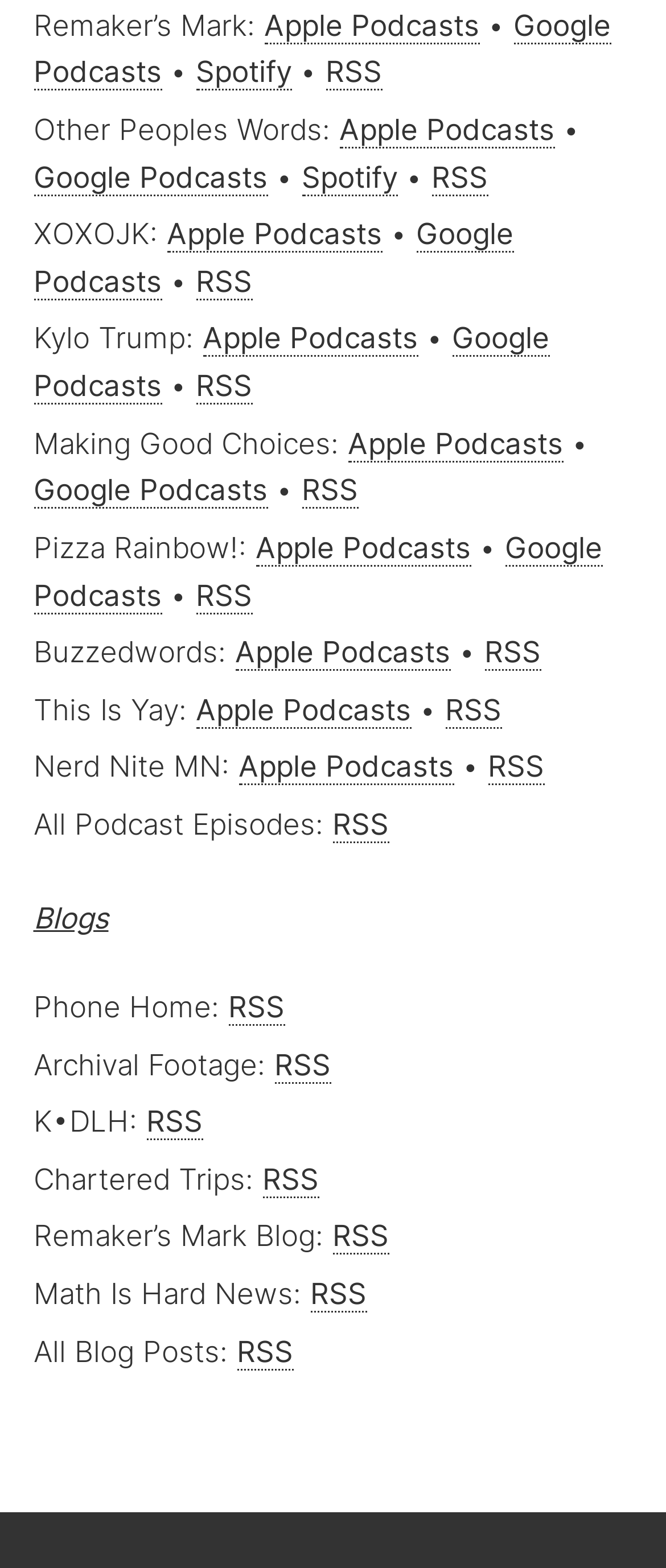What is the first blog category?
Provide a one-word or short-phrase answer based on the image.

Blogs